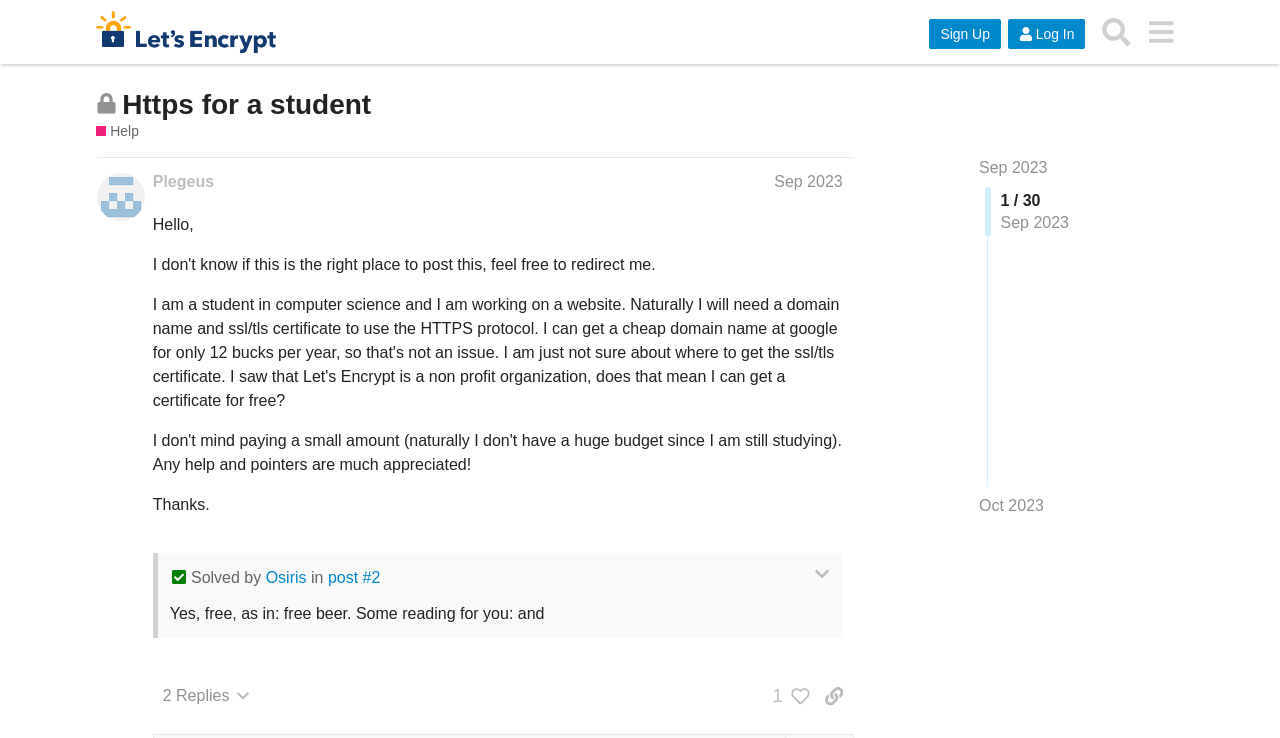Please use the details from the image to answer the following question comprehensively:
What is the topic of the current discussion?

The question is asking for the topic of the current discussion, which can be found in the heading section of the webpage. The heading section contains a link with the text 'Https for a student', which is the topic of the current discussion.